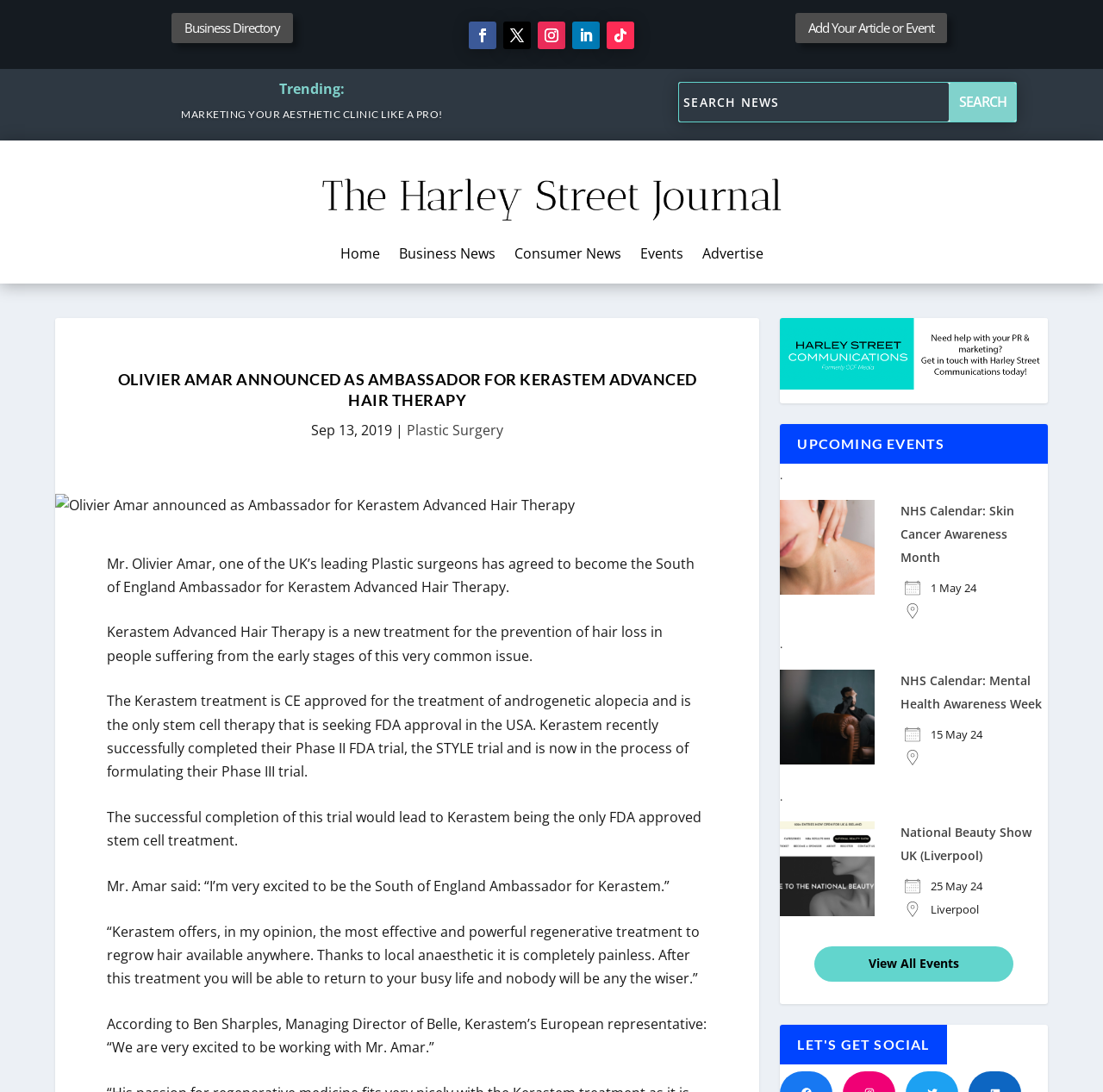What is the name of the company that is Kerastem’s European representative?
Please provide a comprehensive answer based on the information in the image.

This answer can be obtained by reading the main article on the webpage, which states that 'According to Ben Sharples, Managing Director of Belle, Kerastem’s European representative: “We are very excited to be working with Mr. Amar.”'